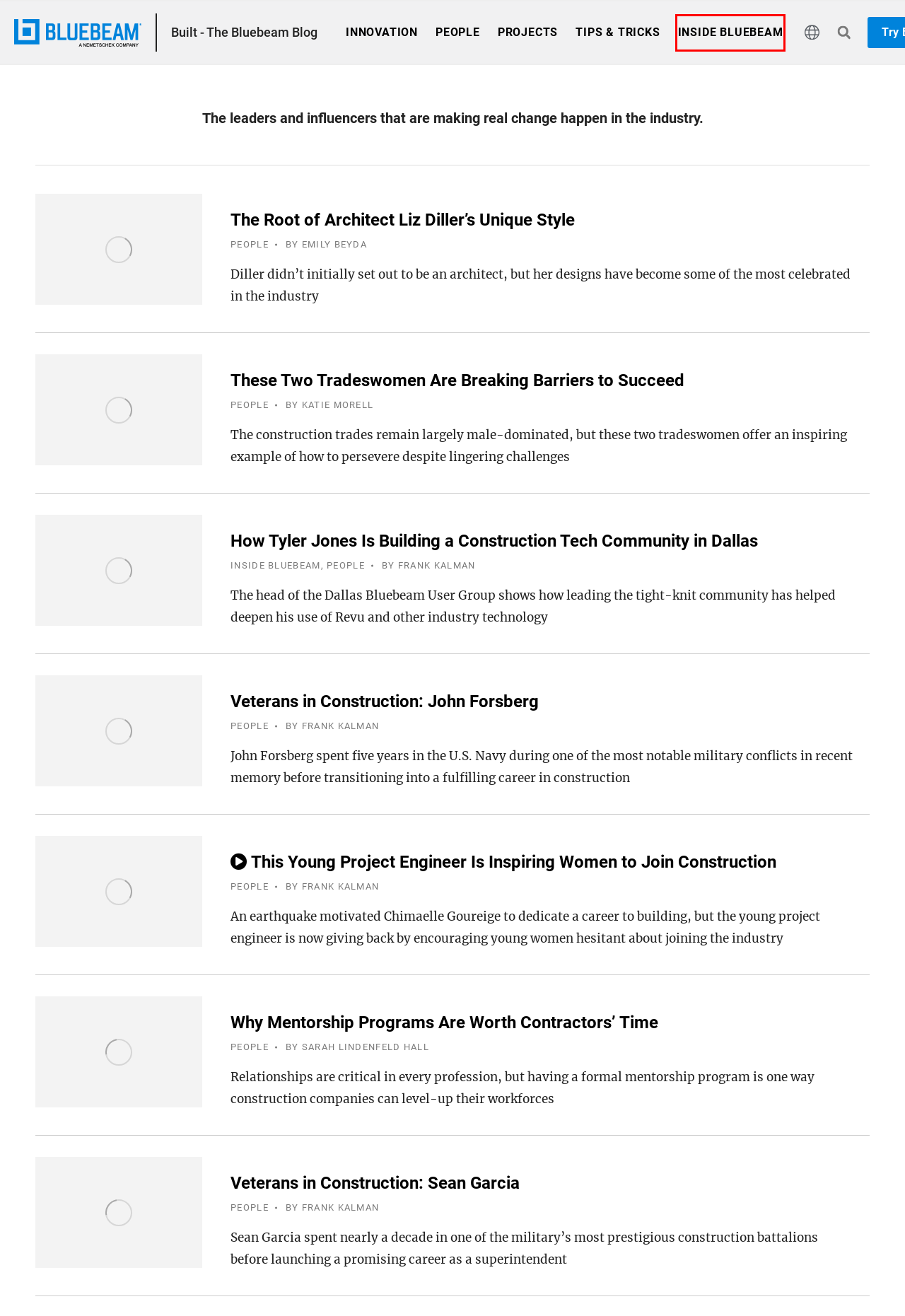You have a screenshot of a webpage with a red bounding box around an element. Choose the best matching webpage description that would appear after clicking the highlighted element. Here are the candidates:
A. This Young Project Engineer Is Inspiring Women to Join Construction | Built
B. How This Navy Rescue Swimmer Built a Construction Career | Built
C. Frank Kalman, Author for Built | The Bluebeam Blog
D. Why Construction Mentorship Programs Are Worth The Time | Built
E. Tips and Tricks - Built | The Bluebeam Blog
F. Inside Bluebeam - Built | The Bluebeam Blog
G. The Root of Architect Liz Diller’s Unique Style | Built
H. Projects - Built | The Bluebeam Blog

F